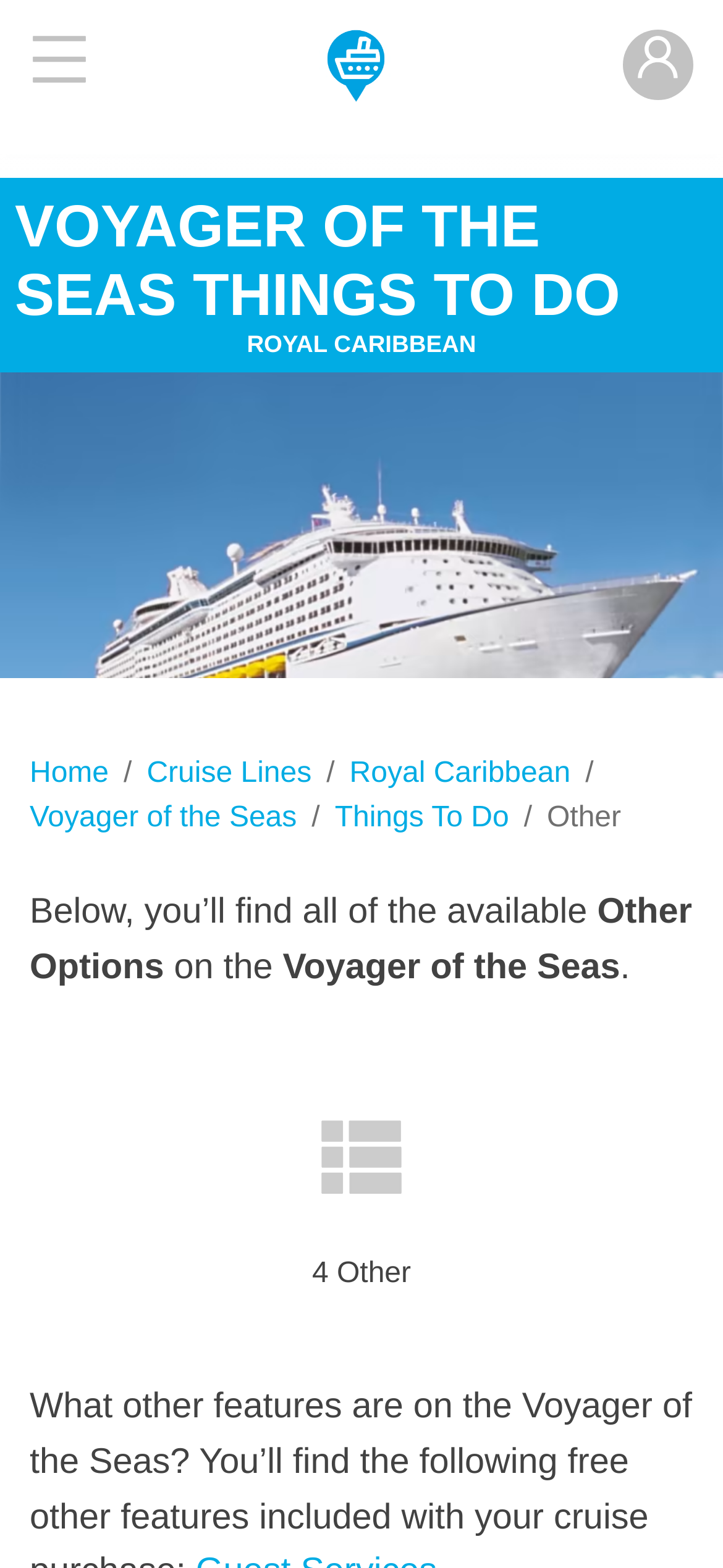How many other features are on the Voyager of the Seas?
Please give a detailed and elaborate answer to the question based on the image.

The number of other features can be found in the text '4 Other' which appears below the image on the webpage.